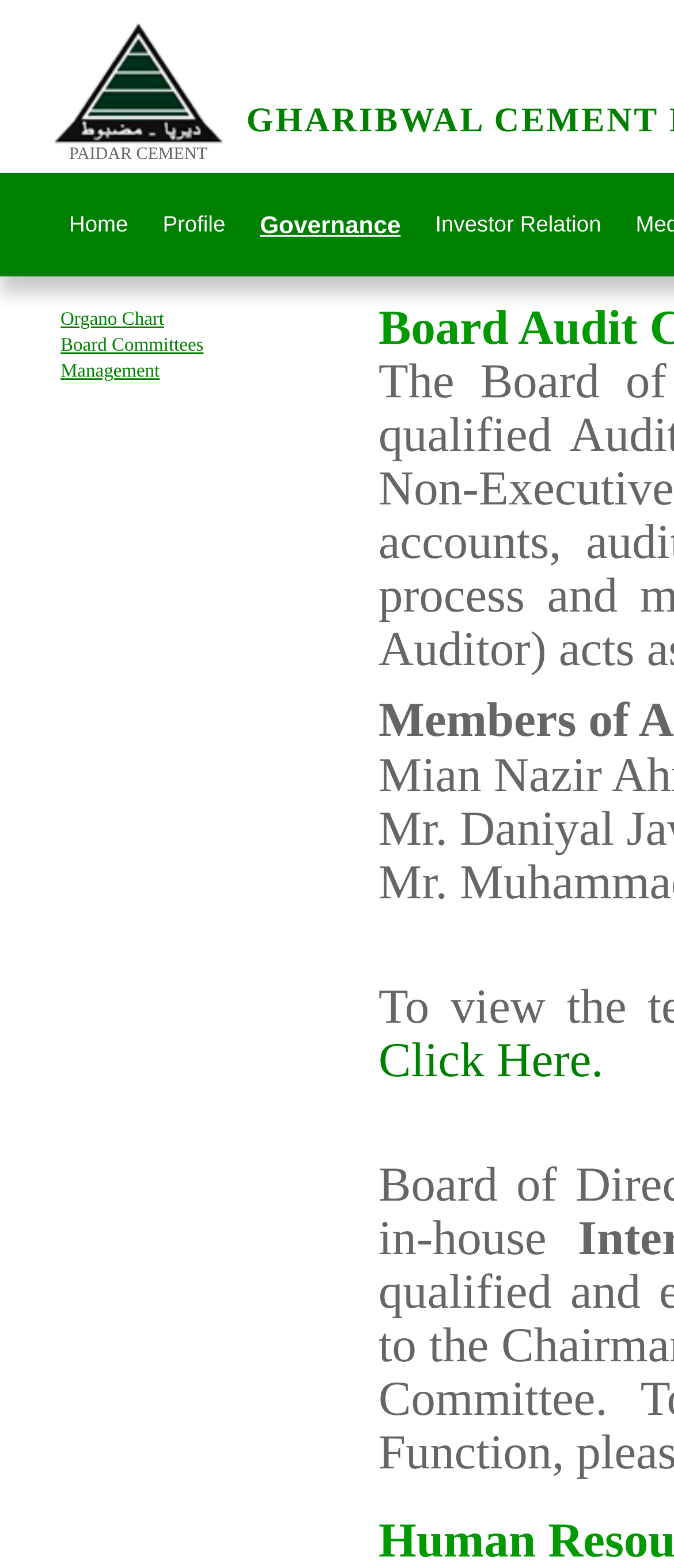Please identify the bounding box coordinates of the clickable element to fulfill the following instruction: "view profile". The coordinates should be four float numbers between 0 and 1, i.e., [left, top, right, bottom].

[0.216, 0.121, 0.36, 0.165]